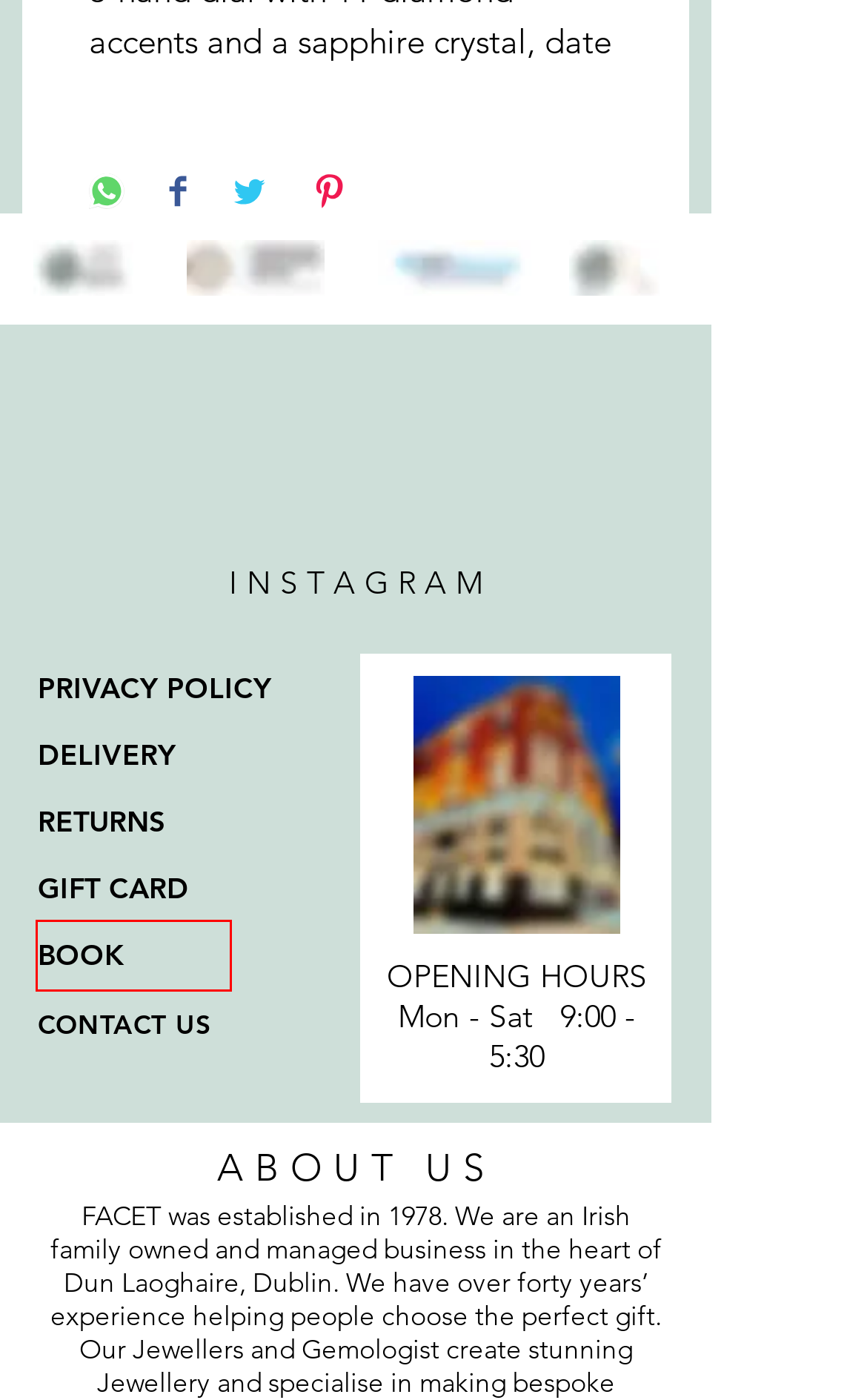You have a screenshot of a webpage with a red rectangle bounding box. Identify the best webpage description that corresponds to the new webpage after clicking the element within the red bounding box. Here are the candidates:
A. Returns / Exchanges | Facet Jewellers
B. Repairs | Facet Jewellers
C. Jewellery Refurbishment | Facet Jewellers
D. Privacy Policy | Facet Jewellers
E. Contact | Facet Jewellers | Dun Laoghaire
F. Gift Card | Facet Jewellers
G. Book Online | Facet Jewellers
H. Delivery | Facet Jewellers

G